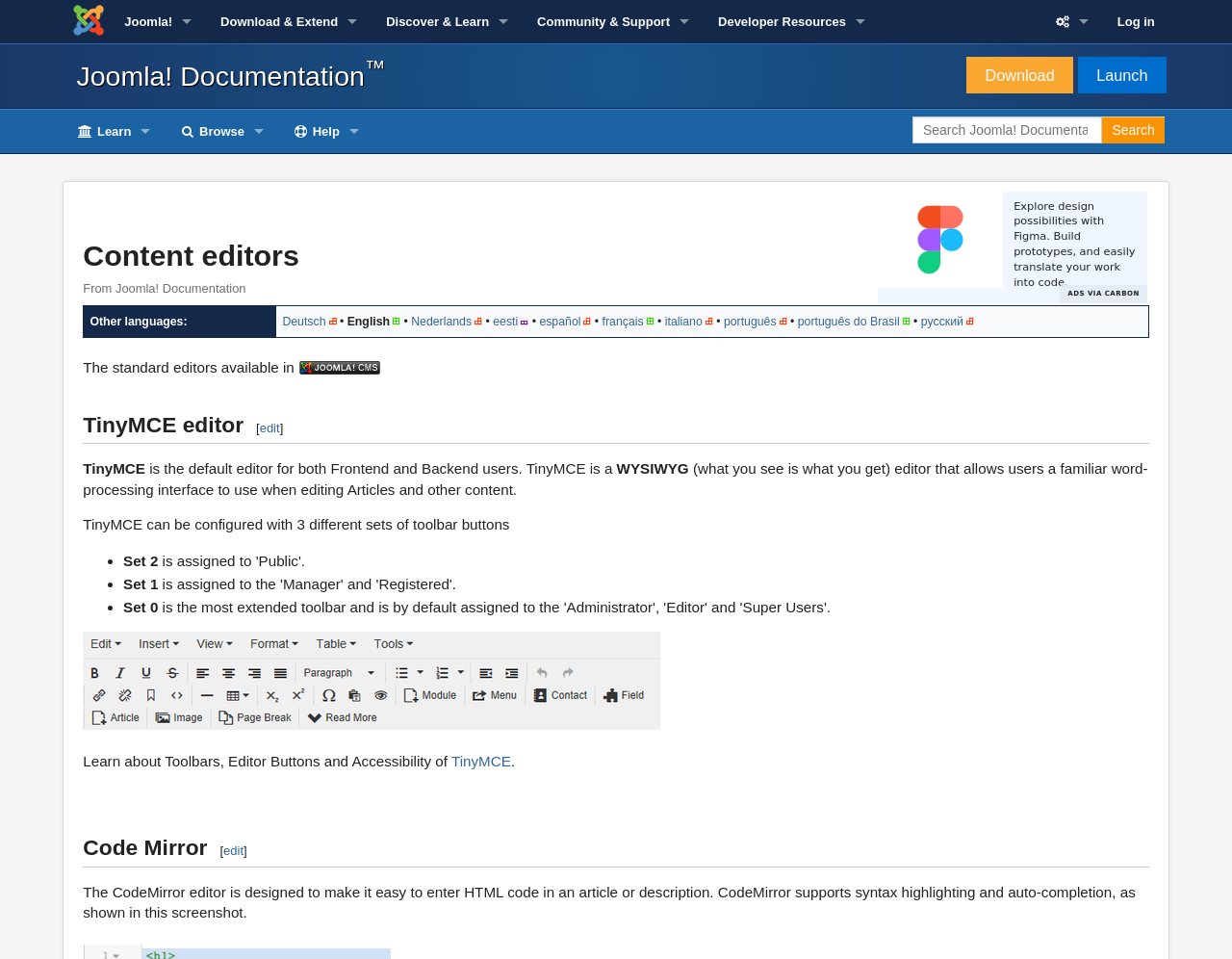Please reply to the following question using a single word or phrase: 
What is the name of the editor designed for entering HTML code?

CodeMirror